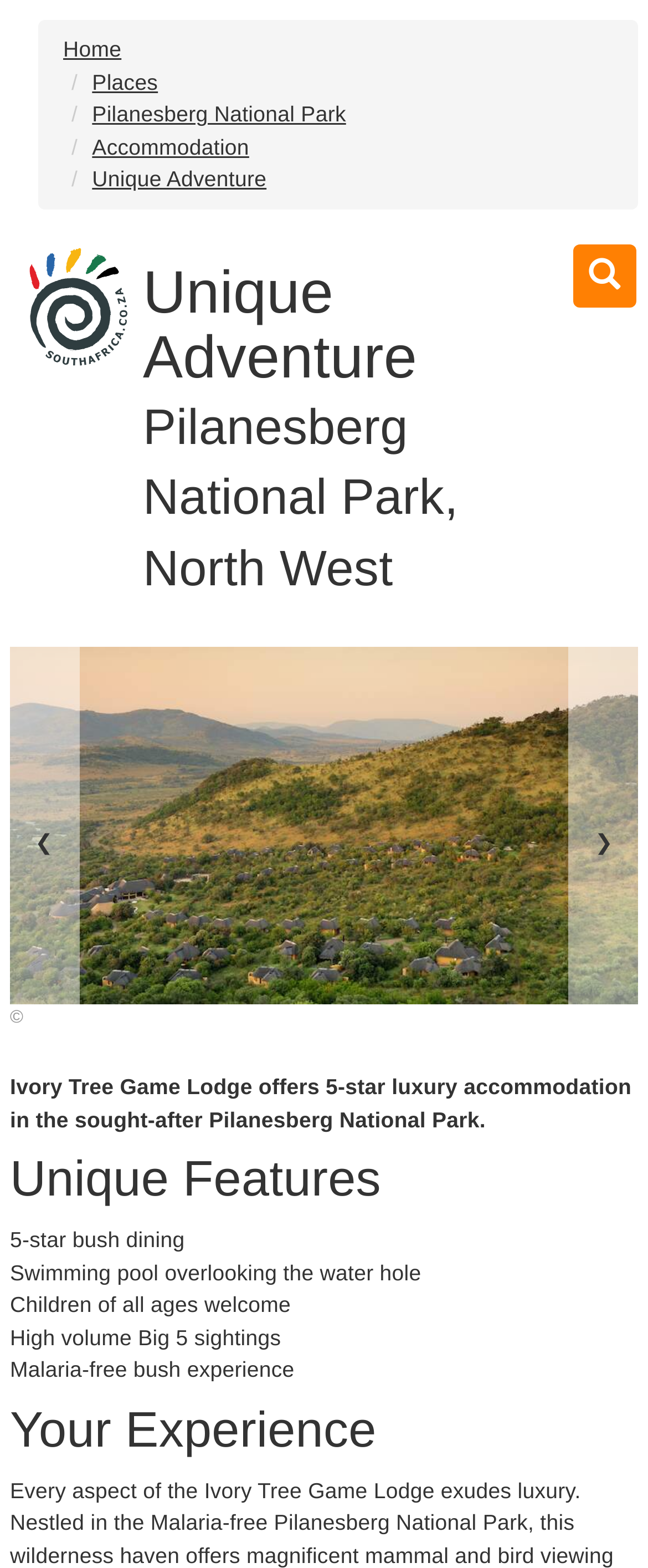What is the name of the game lodge mentioned on the webpage?
Look at the image and provide a short answer using one word or a phrase.

Ivory Tree Game Lodge